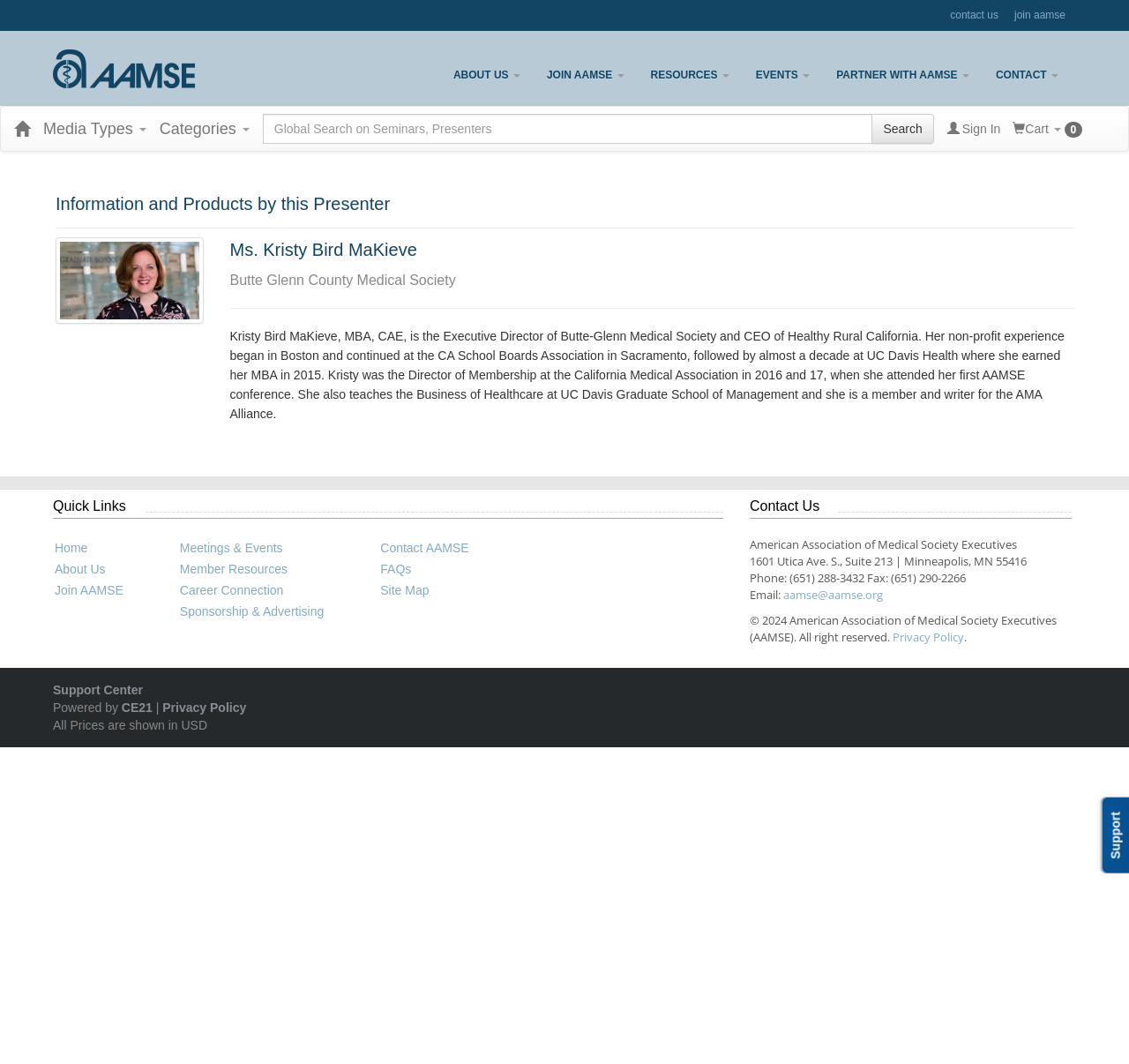Please use the details from the image to answer the following question comprehensively:
What is the organization's address?

The organization's address can be found in the 'Contact Us' section, which is located at the bottom of the webpage. It is listed as '1601 Utica Ave. S., Suite 213 | Minneapolis, MN 55416'.